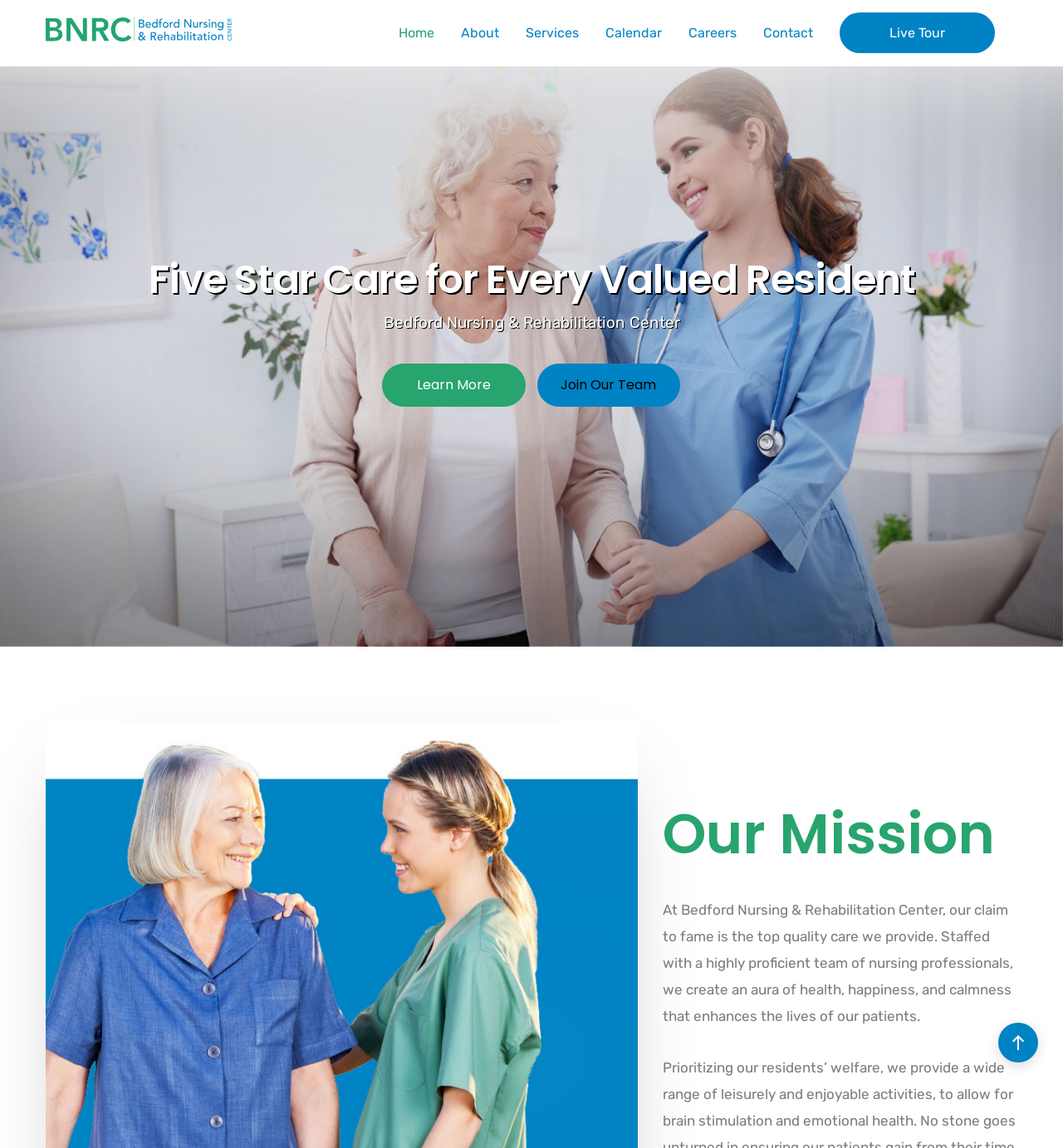Specify the bounding box coordinates of the area to click in order to execute this command: 'View the Live Tour'. The coordinates should consist of four float numbers ranging from 0 to 1, and should be formatted as [left, top, right, bottom].

[0.786, 0.0, 0.94, 0.058]